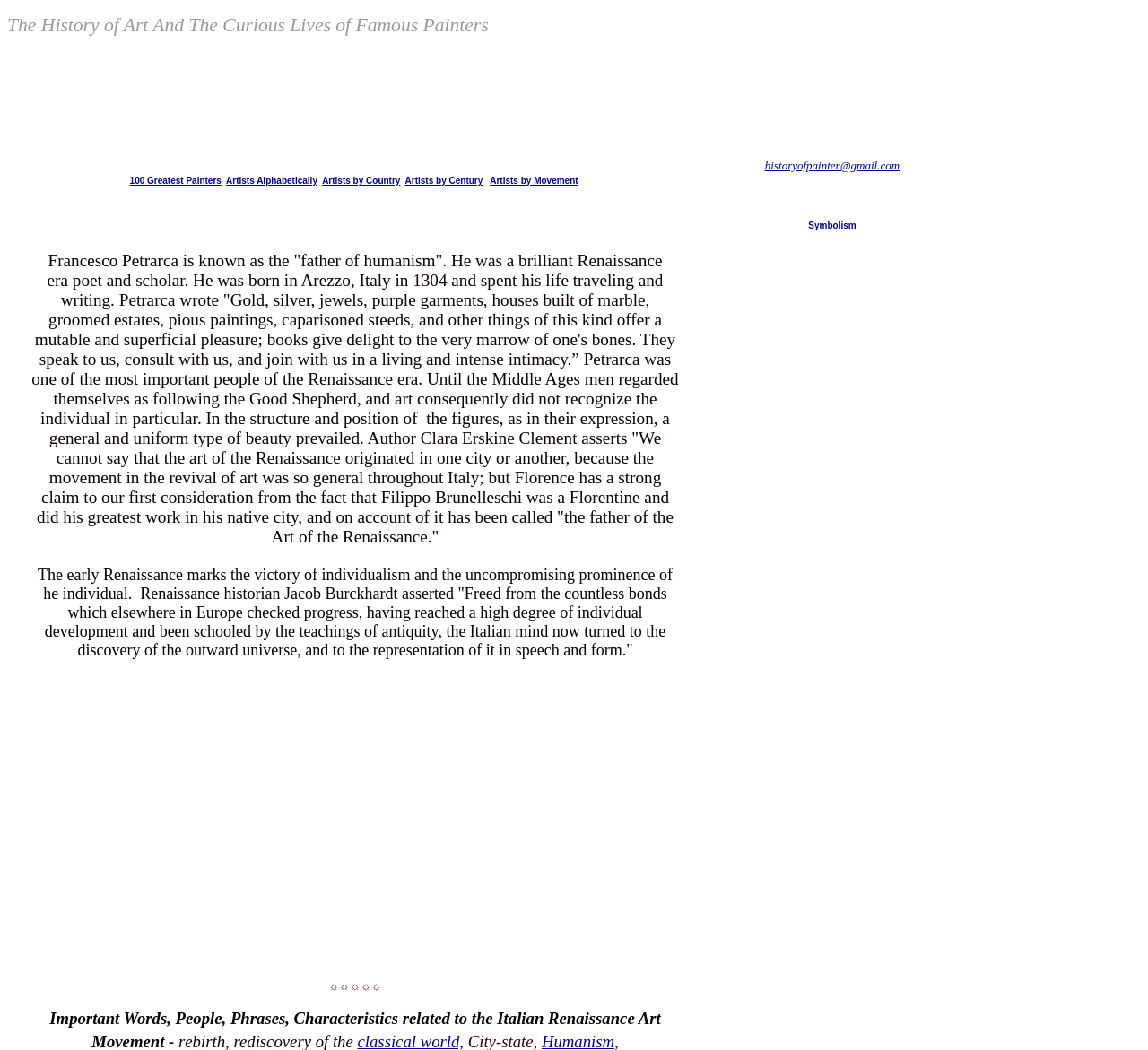Indicate the bounding box coordinates of the element that needs to be clicked to satisfy the following instruction: "Check email address". The coordinates should be four float numbers between 0 and 1, i.e., [left, top, right, bottom].

[0.666, 0.149, 0.784, 0.164]